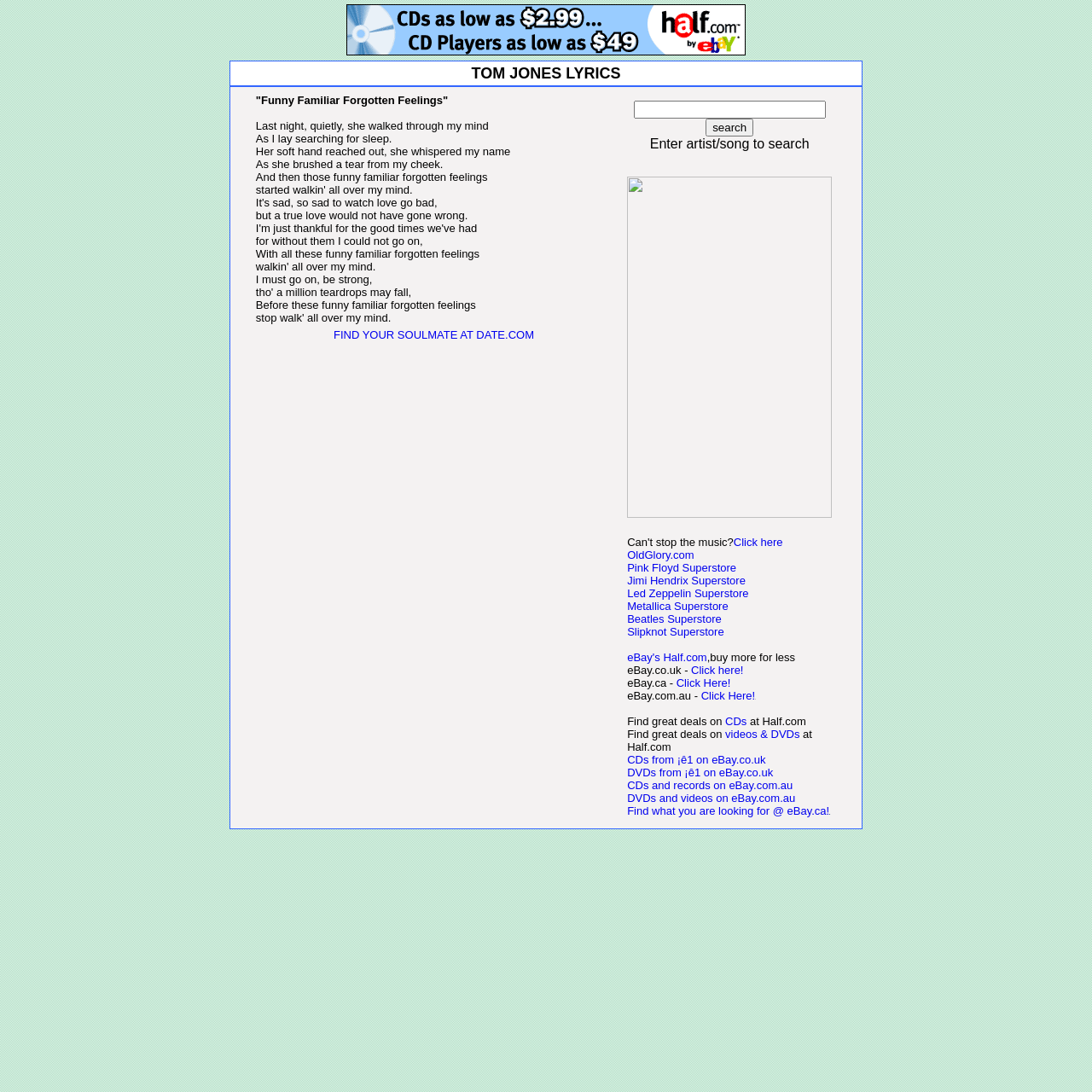Please give a succinct answer to the question in one word or phrase:
What is the song title?

Funny Familiar Forgotten Feelings